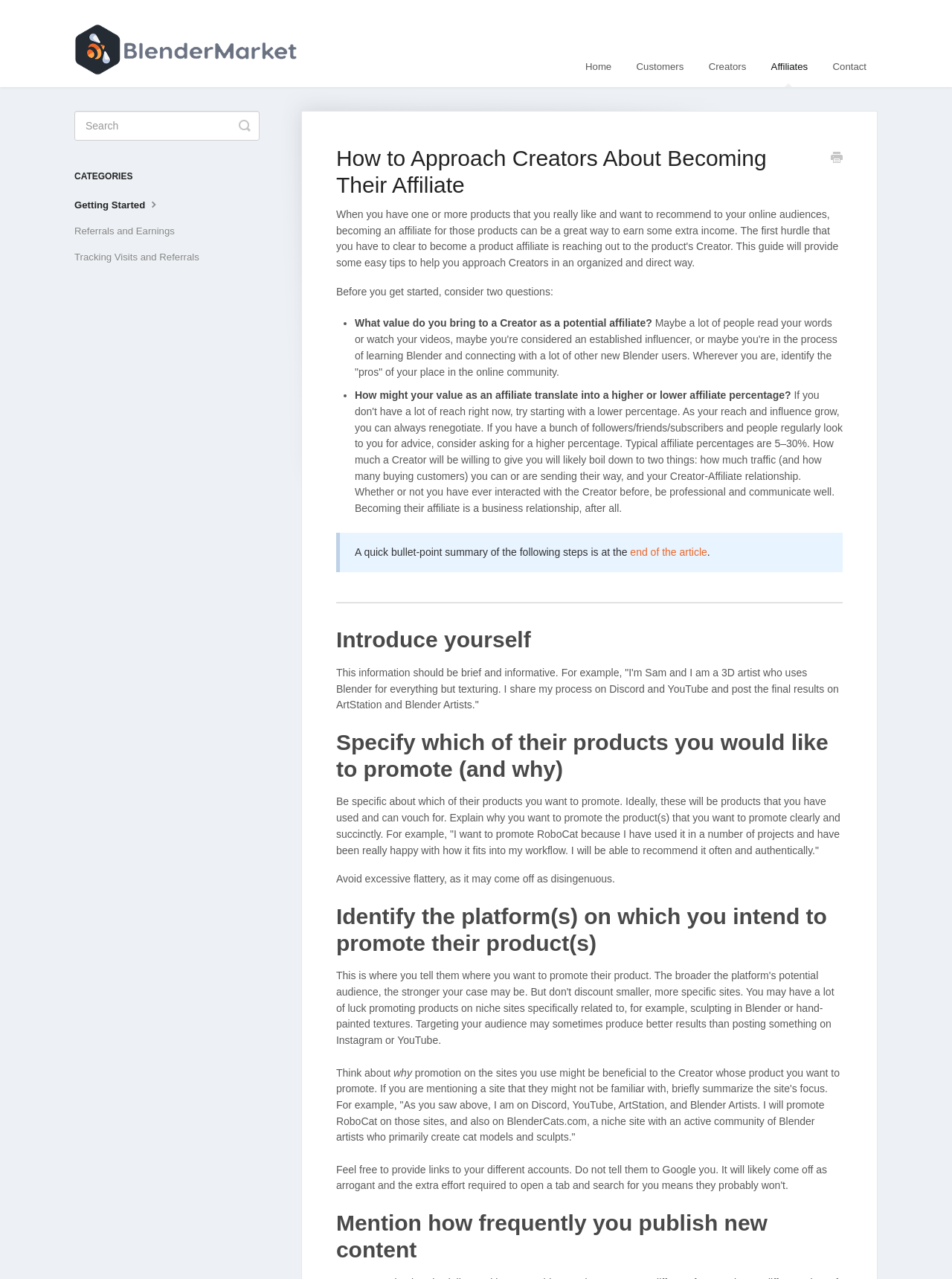Please specify the bounding box coordinates of the clickable region to carry out the following instruction: "Click on the 'Home' link". The coordinates should be four float numbers between 0 and 1, in the format [left, top, right, bottom].

[0.603, 0.037, 0.654, 0.068]